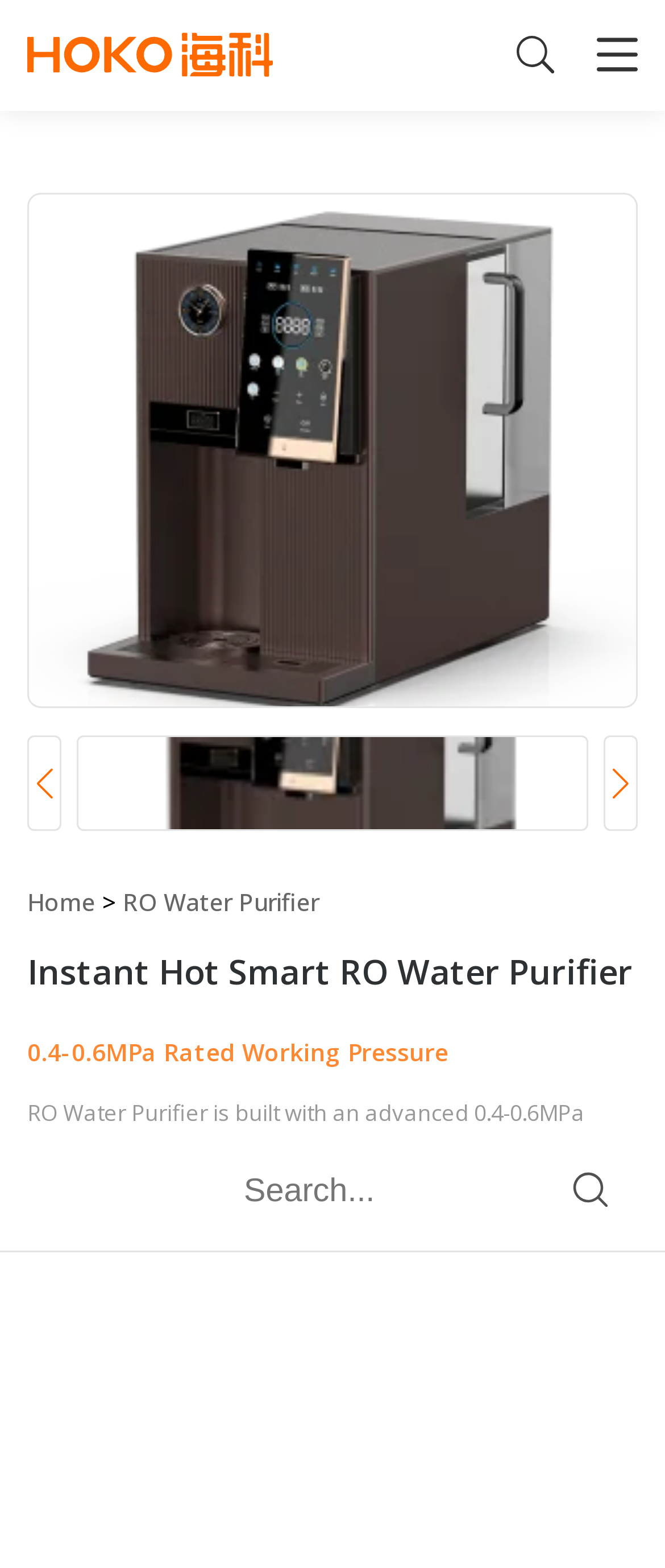Extract the bounding box coordinates of the UI element described: "Home". Provide the coordinates in the format [left, top, right, bottom] with values ranging from 0 to 1.

[0.041, 0.565, 0.144, 0.585]